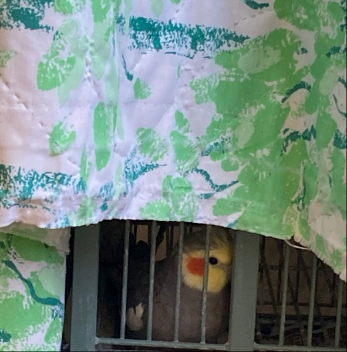What is the pattern on the cover surrounding the cage?
Relying on the image, give a concise answer in one word or a brief phrase.

Floral